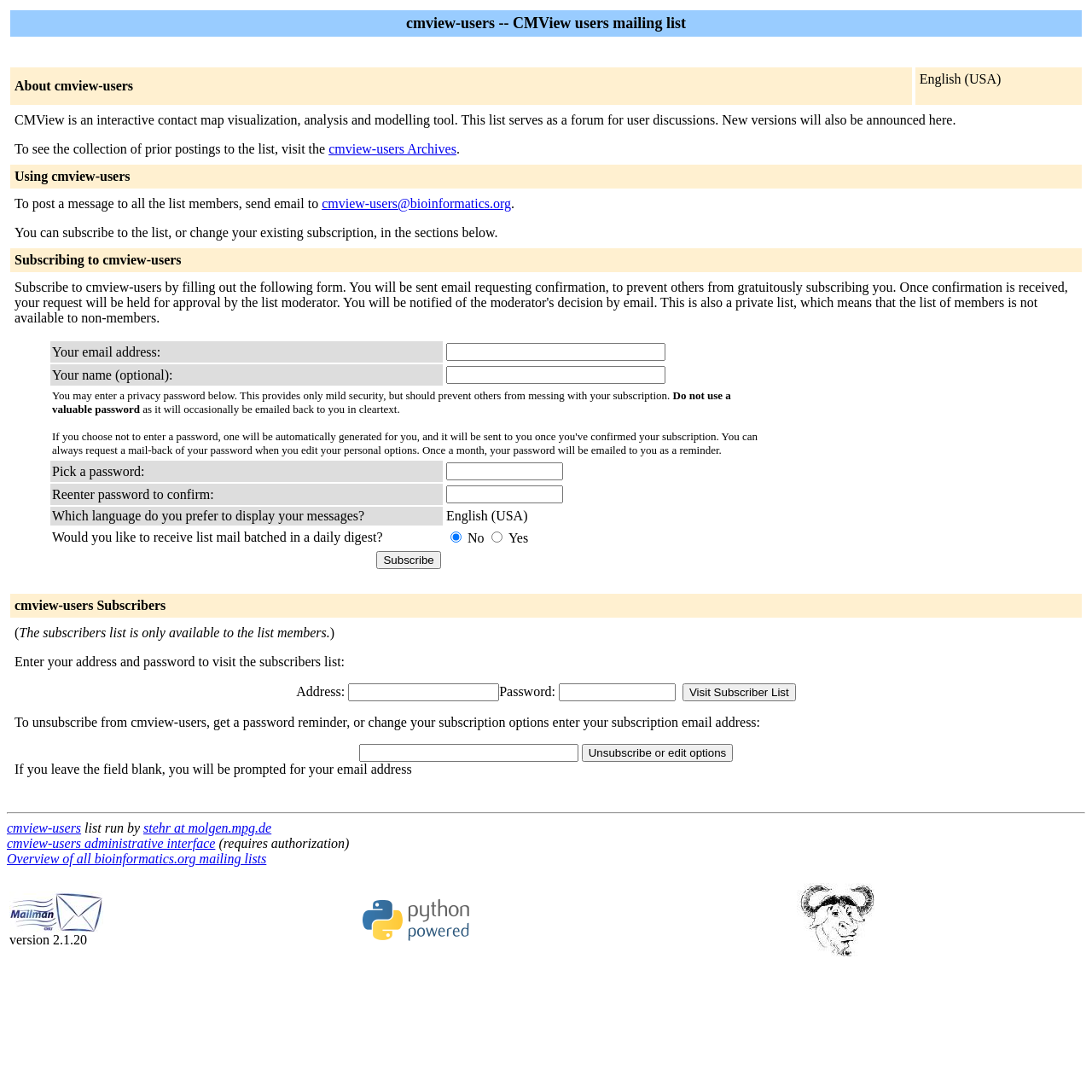Please identify the bounding box coordinates of the element that needs to be clicked to perform the following instruction: "Visit Subscriber List".

[0.625, 0.626, 0.729, 0.642]